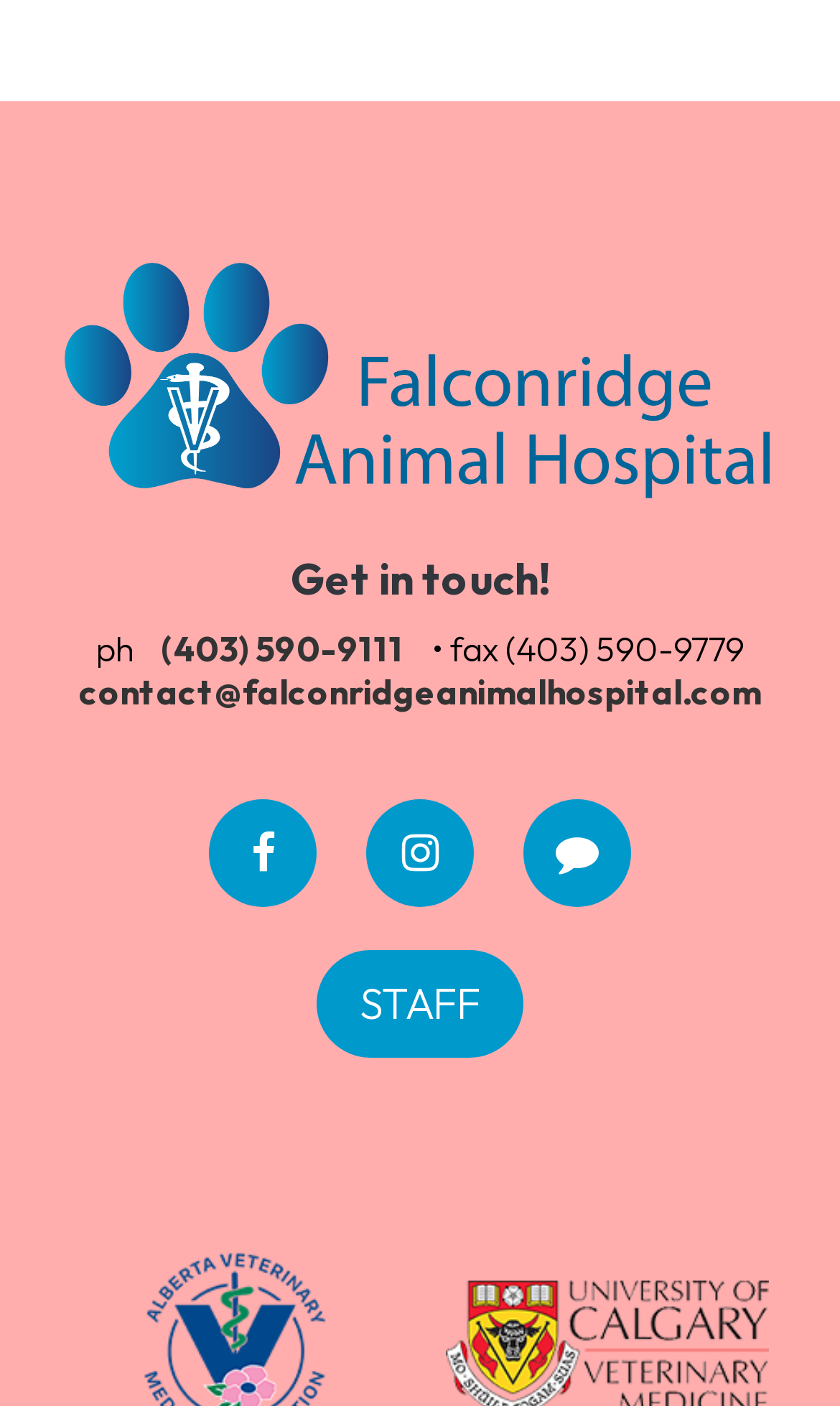What is the section title below the contact information?
Answer briefly with a single word or phrase based on the image.

STAFF